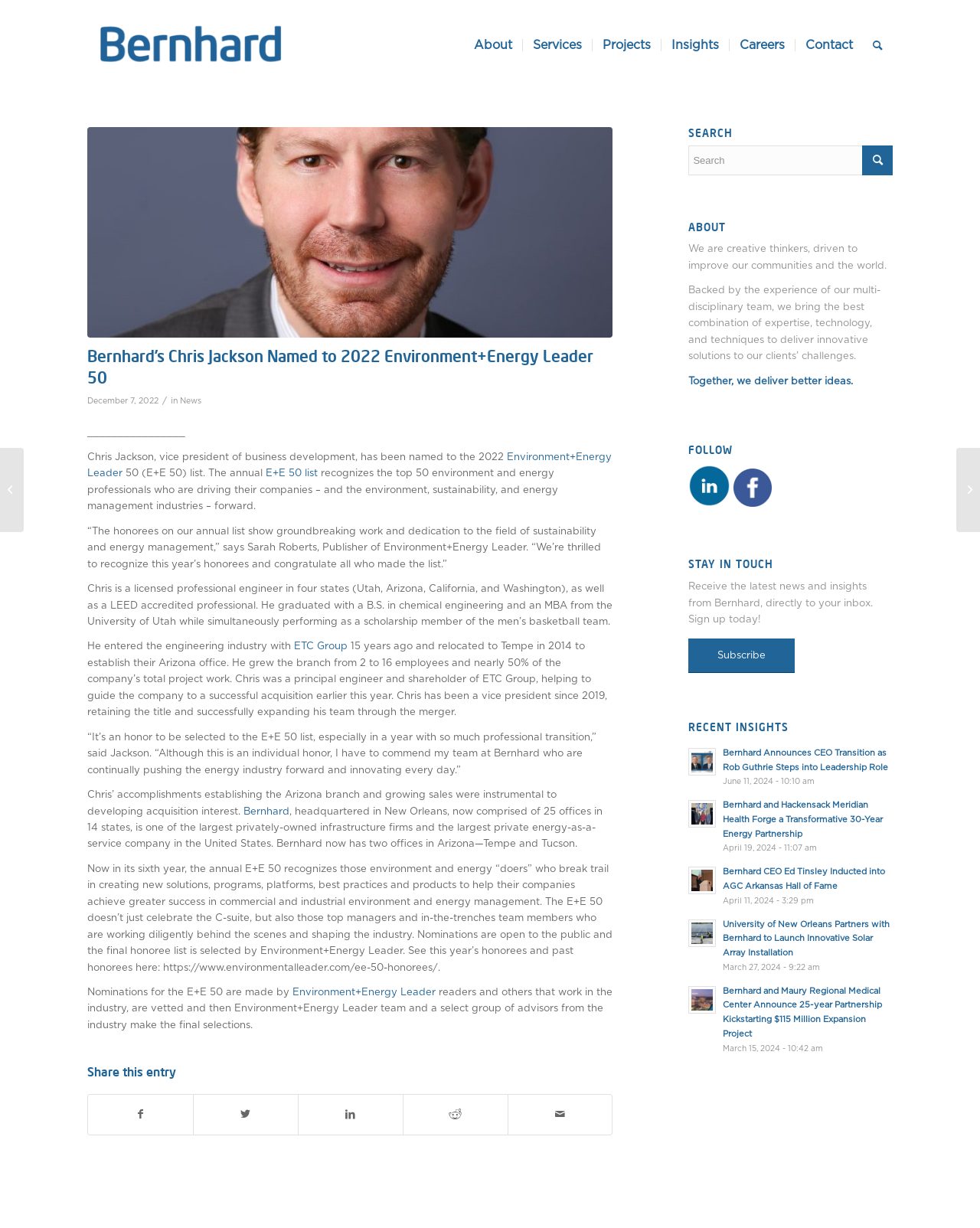Please identify the primary heading of the webpage and give its text content.

Bernhard’s Chris Jackson Named to 2022 Environment+Energy Leader 50